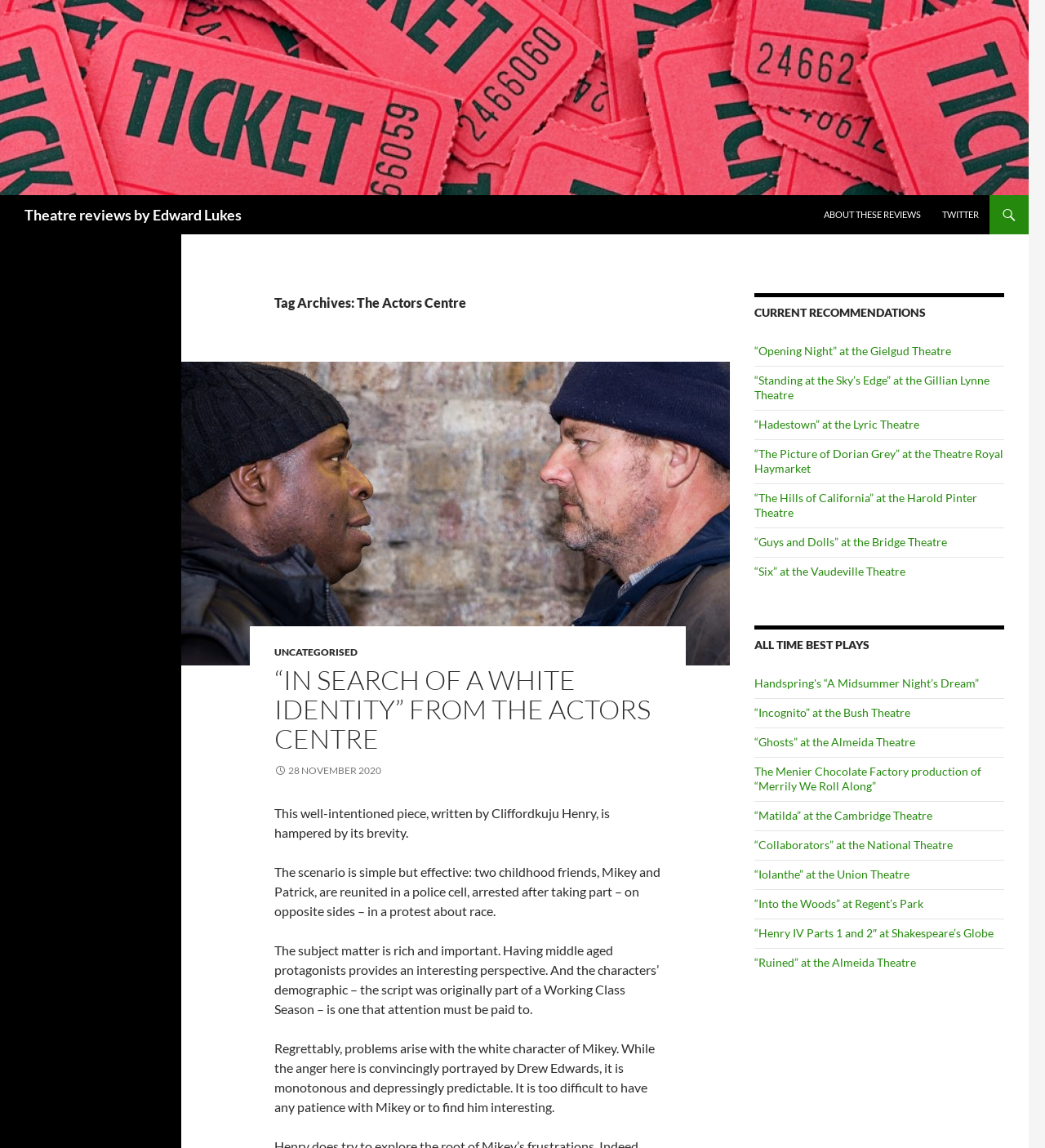How many all-time best plays are listed?
We need a detailed and meticulous answer to the question.

The all-time best plays are listed under the heading 'ALL TIME BEST PLAYS' and there are 9 links listed, namely 'Handspring’s “A Midsummer Night’s Dream”', '“Incognito” at the Bush Theatre', '“Ghosts” at the Almeida Theatre', 'The Menier Chocolate Factory production of “Merrily We Roll Along”', '“Matilda” at the Cambridge Theatre', '“Collaborators” at the National Theatre', '“Iolanthe” at the Union Theatre', '“Into the Woods” at Regent’s Park', and '“Henry IV Parts 1 and 2″ at Shakespeare’s Globe'.